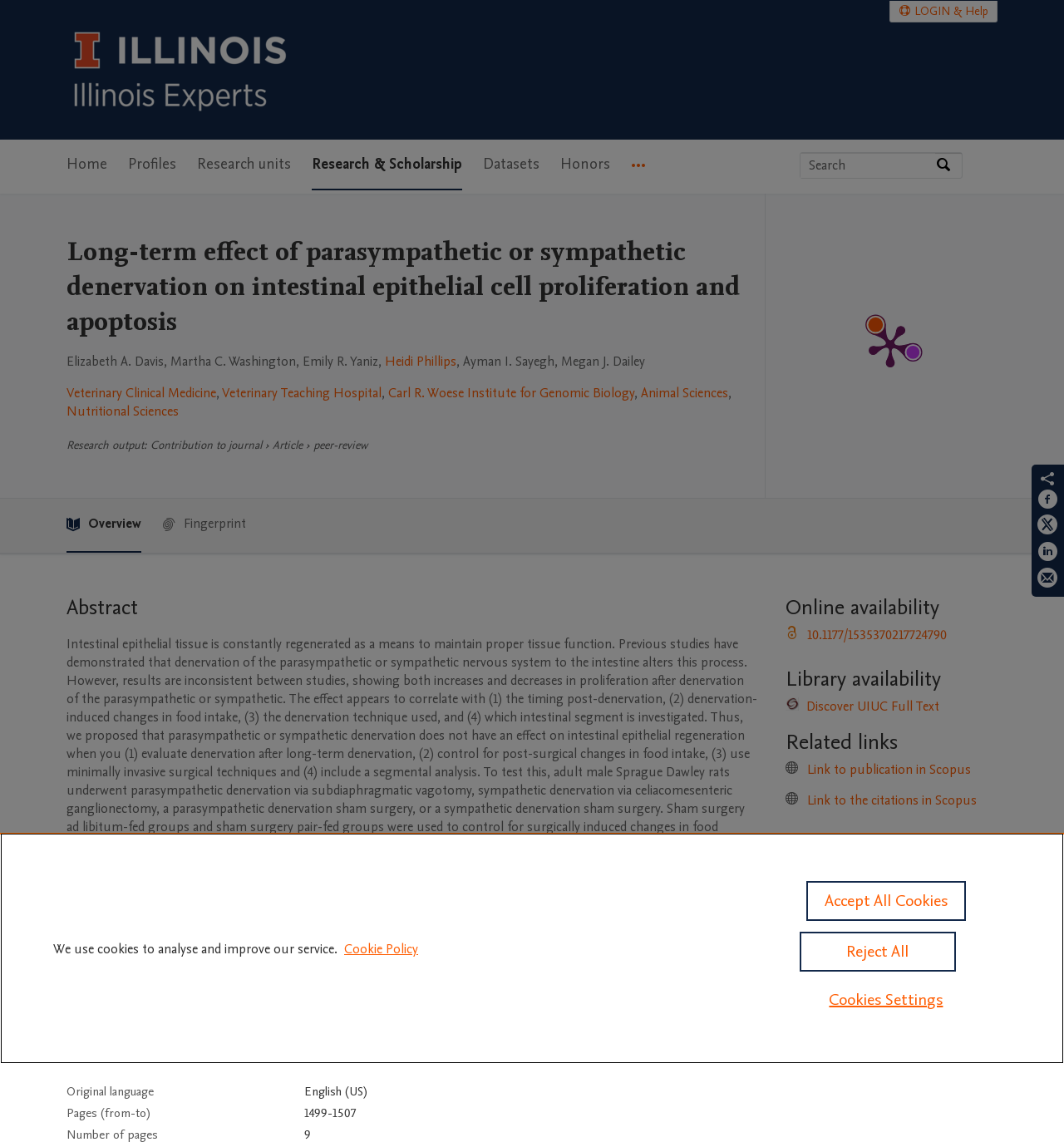Answer succinctly with a single word or phrase:
What is the name of the university?

University of Illinois Urbana-Champaign